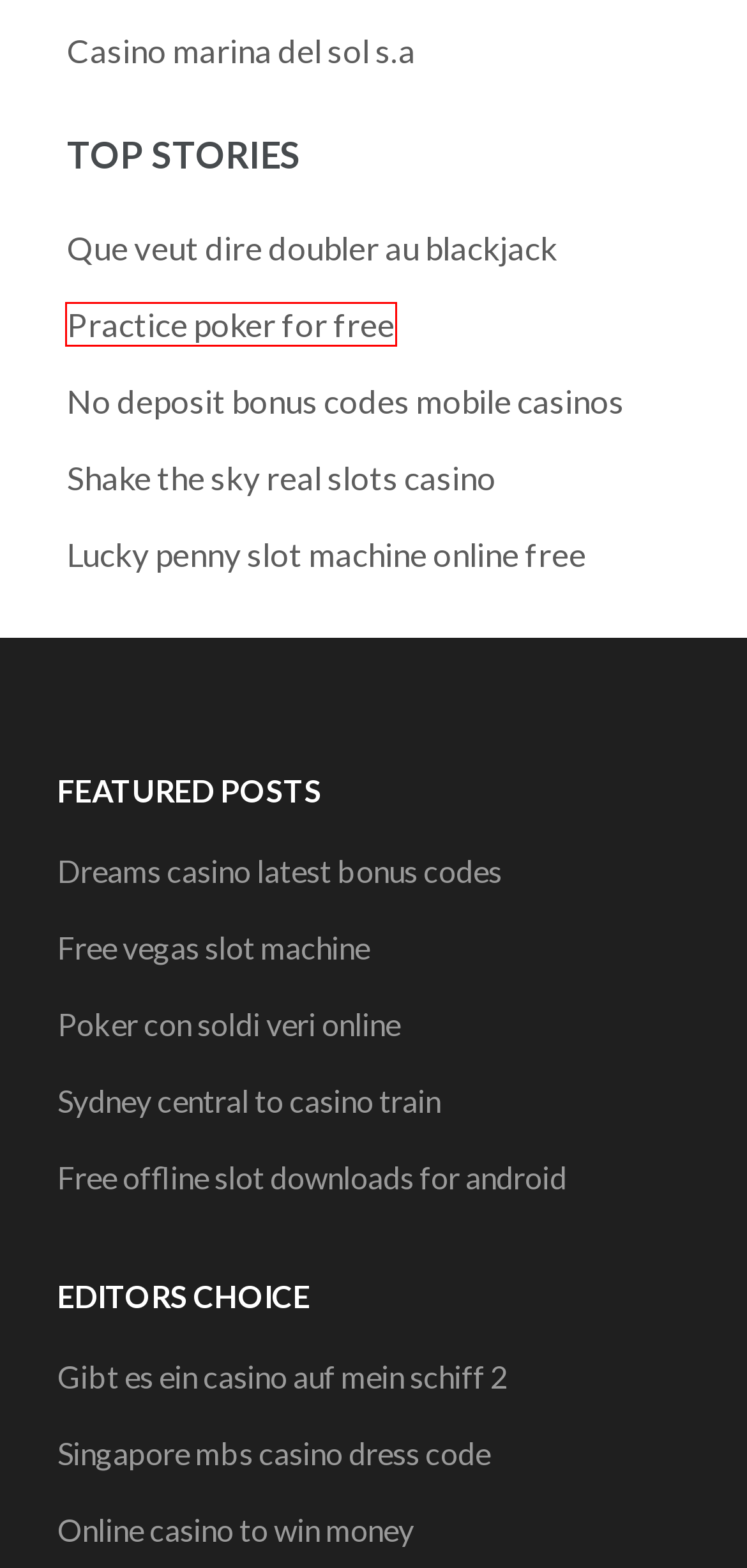With the provided webpage screenshot containing a red bounding box around a UI element, determine which description best matches the new webpage that appears after clicking the selected element. The choices are:
A. Online casino to win money xnzpb
B. Singapore mbs casino dress code mzosi
C. Shake the sky real slots casino mzxmx
D. Dreams casino latest bonus codes ziffe
E. Practice poker for free xirzb
F. Lucky penny slot machine online free eeamj
G. Gibt es ein casino auf mein schiff 2 ustip
H. Free vegas slot machine lxcnz

E